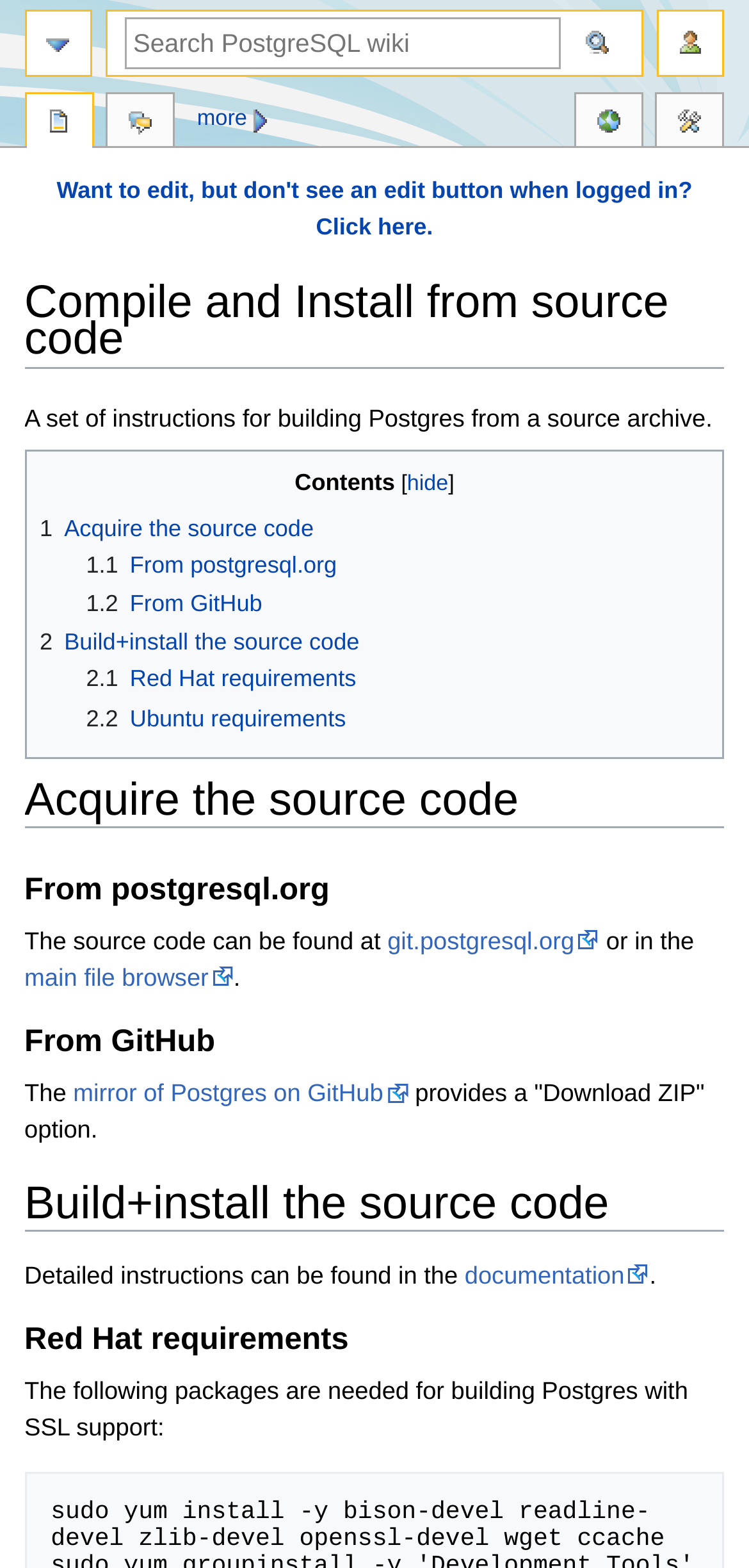Determine the main headline of the webpage and provide its text.

Compile and Install from source code